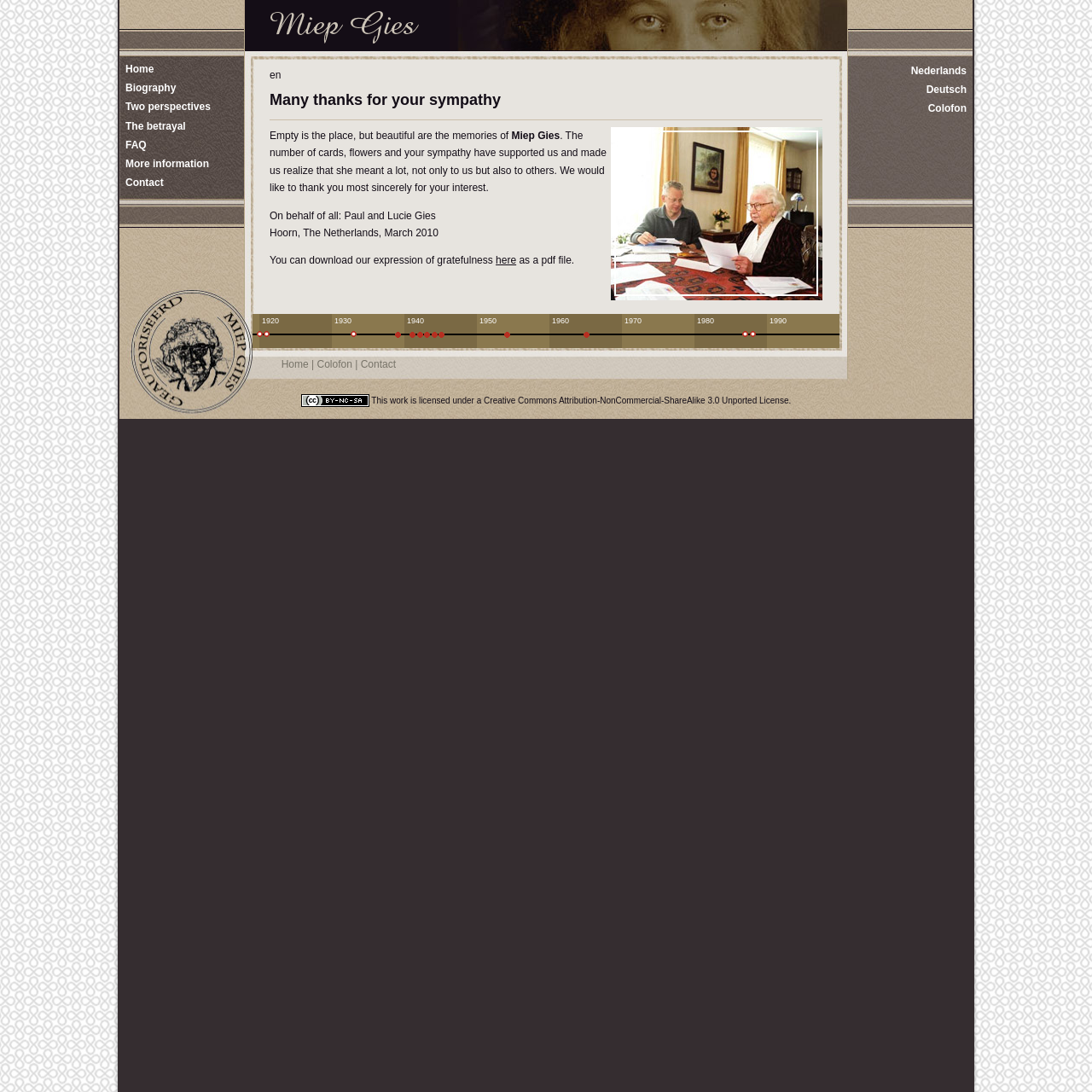What is the license under which this work is licensed?
Give a single word or phrase answer based on the content of the image.

Creative Commons Attribution-NonCommercial-ShareAlike 3.0 Unported License